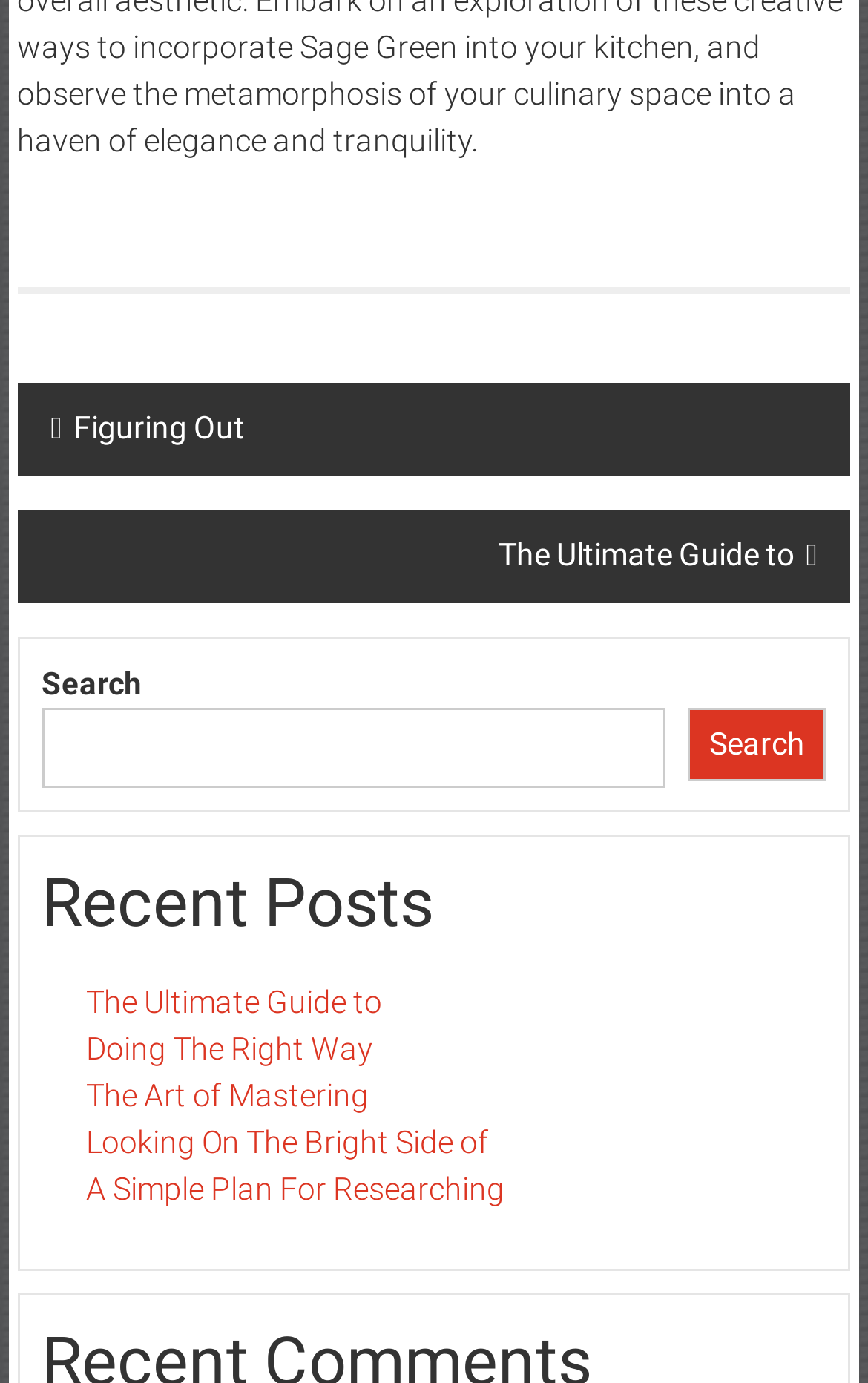How many recent posts are listed?
Analyze the screenshot and provide a detailed answer to the question.

In the lower section of the webpage, there is a heading 'Recent Posts' followed by five links with different titles. These links are likely recent posts on the website, and there are five of them.